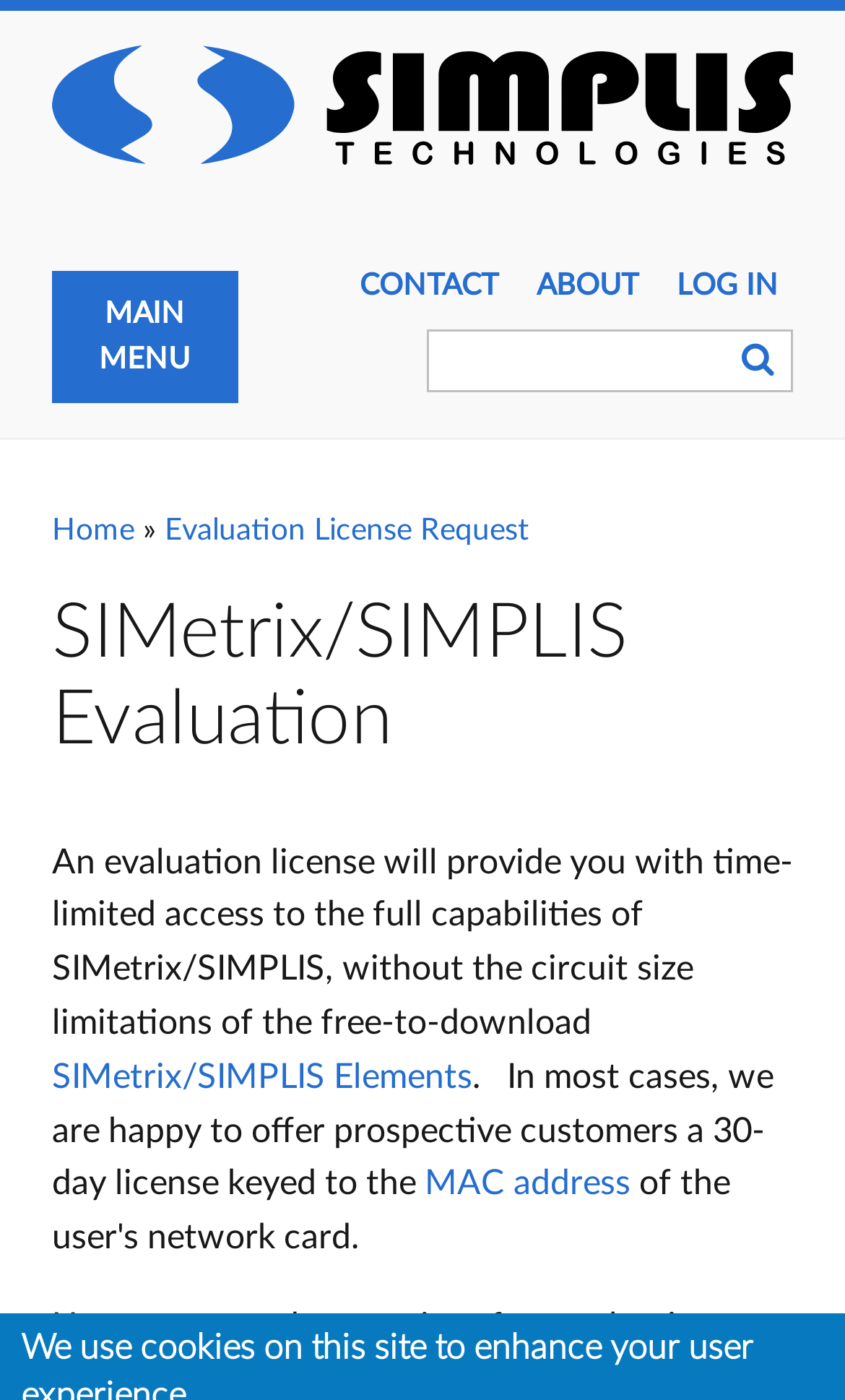What is the purpose of an evaluation license?
Please answer the question with a detailed response using the information from the screenshot.

According to the webpage, an evaluation license will provide users with time-limited access to the full capabilities of SIMetrix/SIMPLIS, without the circuit size limitations of the free-to-download version.